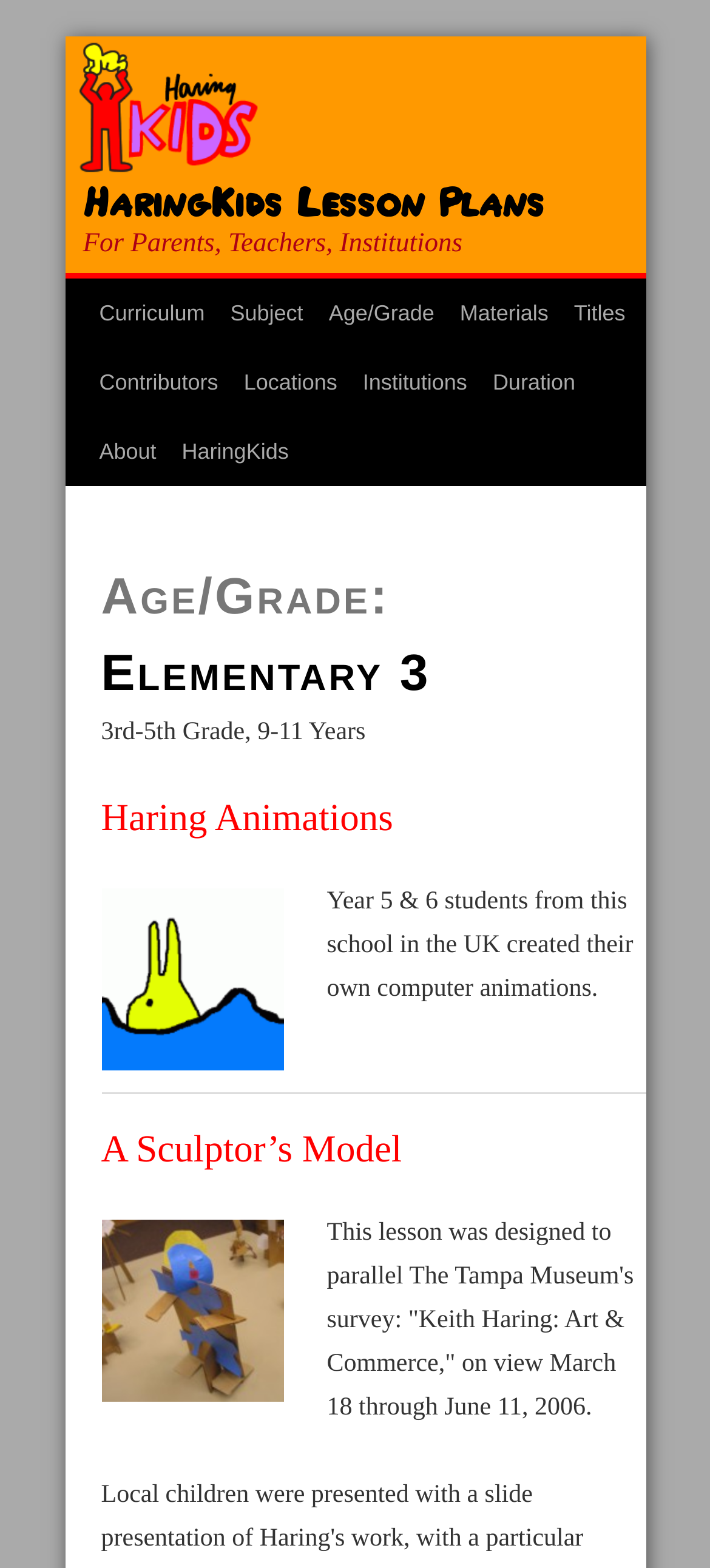What is the name of the museum mentioned in the lesson plan?
Deliver a detailed and extensive answer to the question.

I read the text in the 'A Sculptor’s Model' section and found the mention of 'The Tampa Museum' in the context of an exhibition.